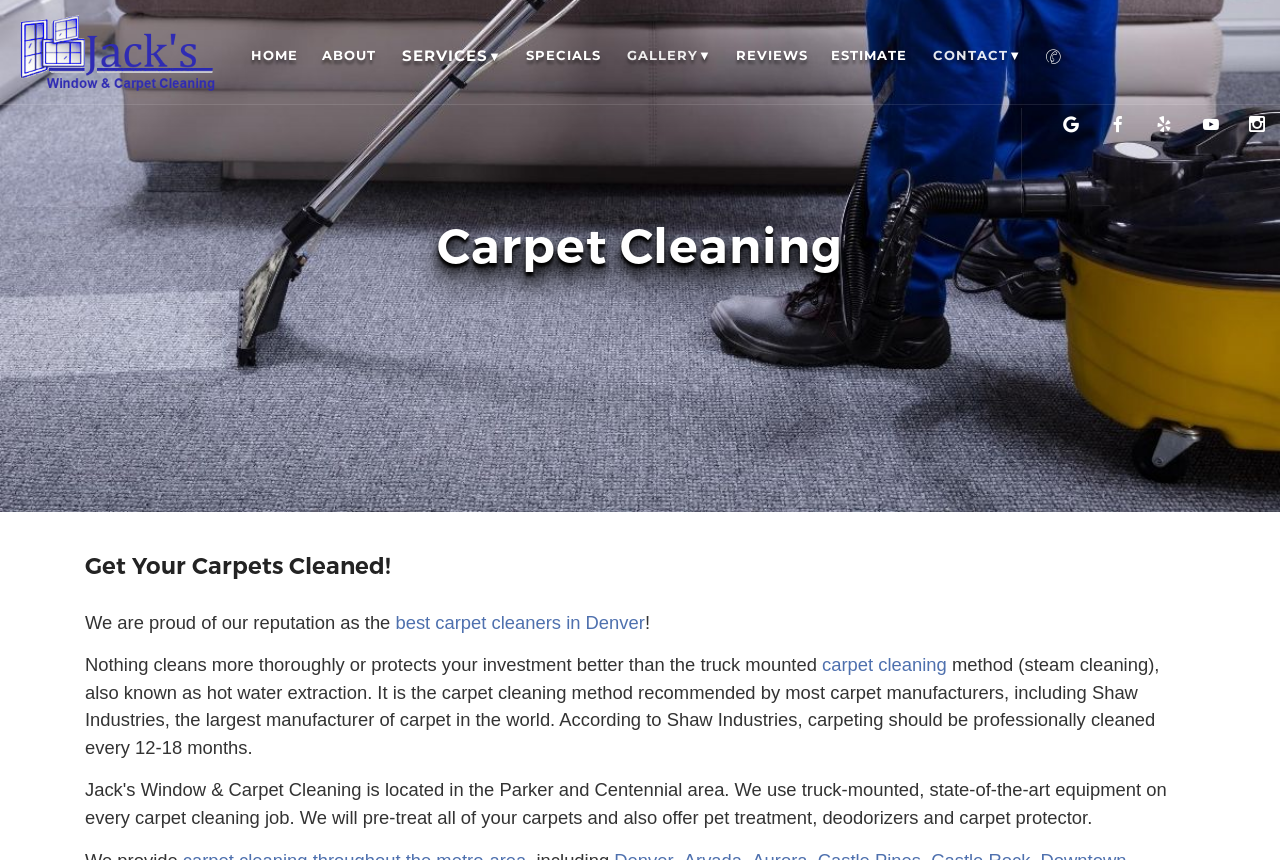Find the bounding box coordinates of the clickable region needed to perform the following instruction: "Click the ESTIMATE link". The coordinates should be provided as four float numbers between 0 and 1, i.e., [left, top, right, bottom].

[0.636, 0.003, 0.714, 0.126]